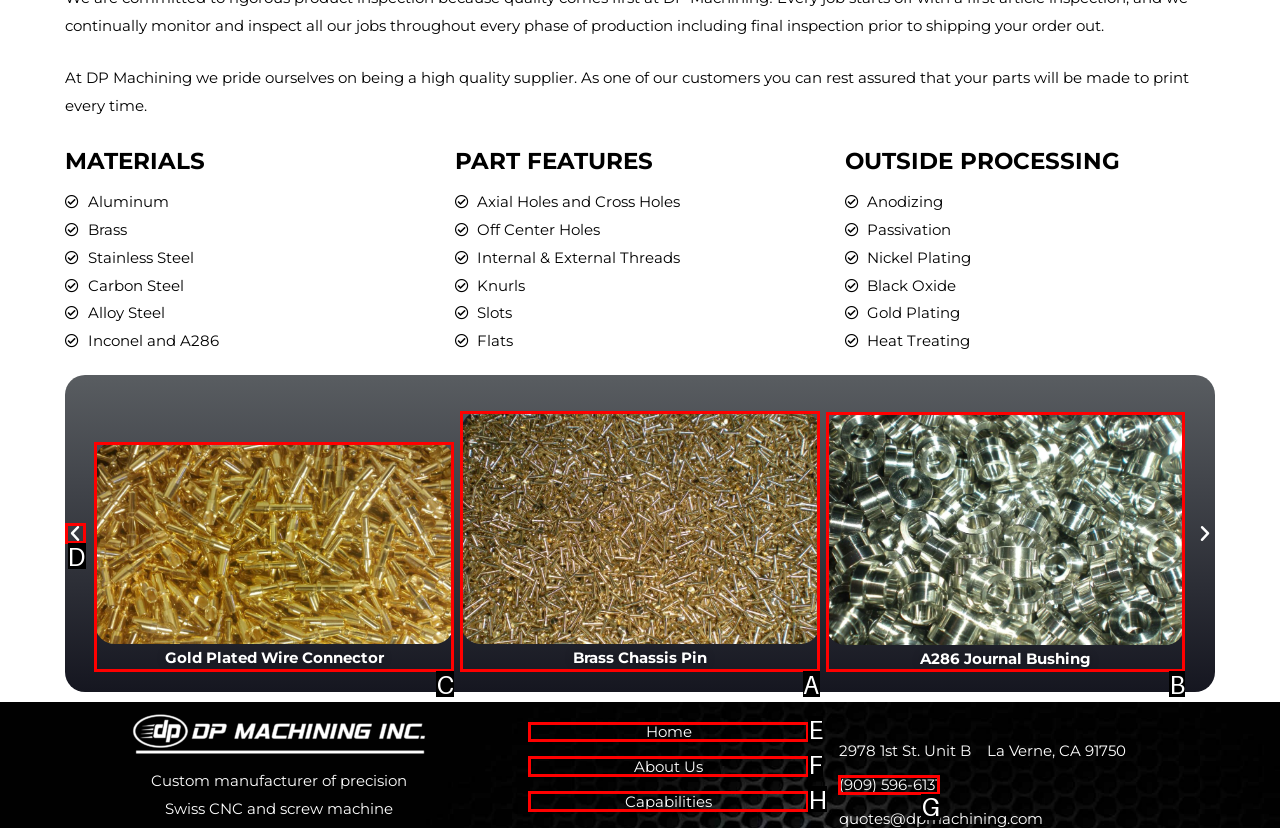Determine which option you need to click to execute the following task: Go to the 'Home' page. Provide your answer as a single letter.

E